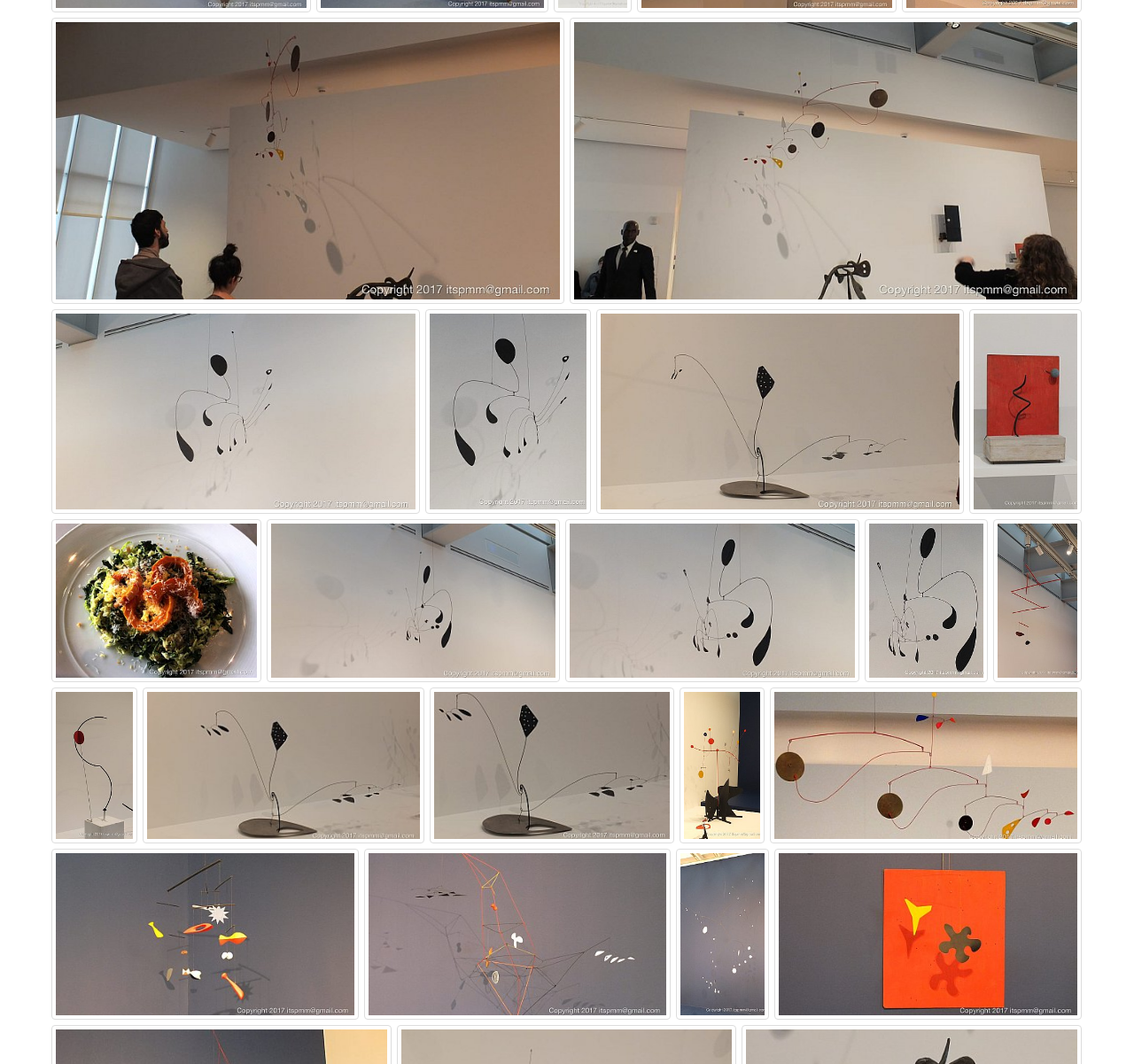Provide a brief response to the question using a single word or phrase: 
How many links are on the webpage?

20